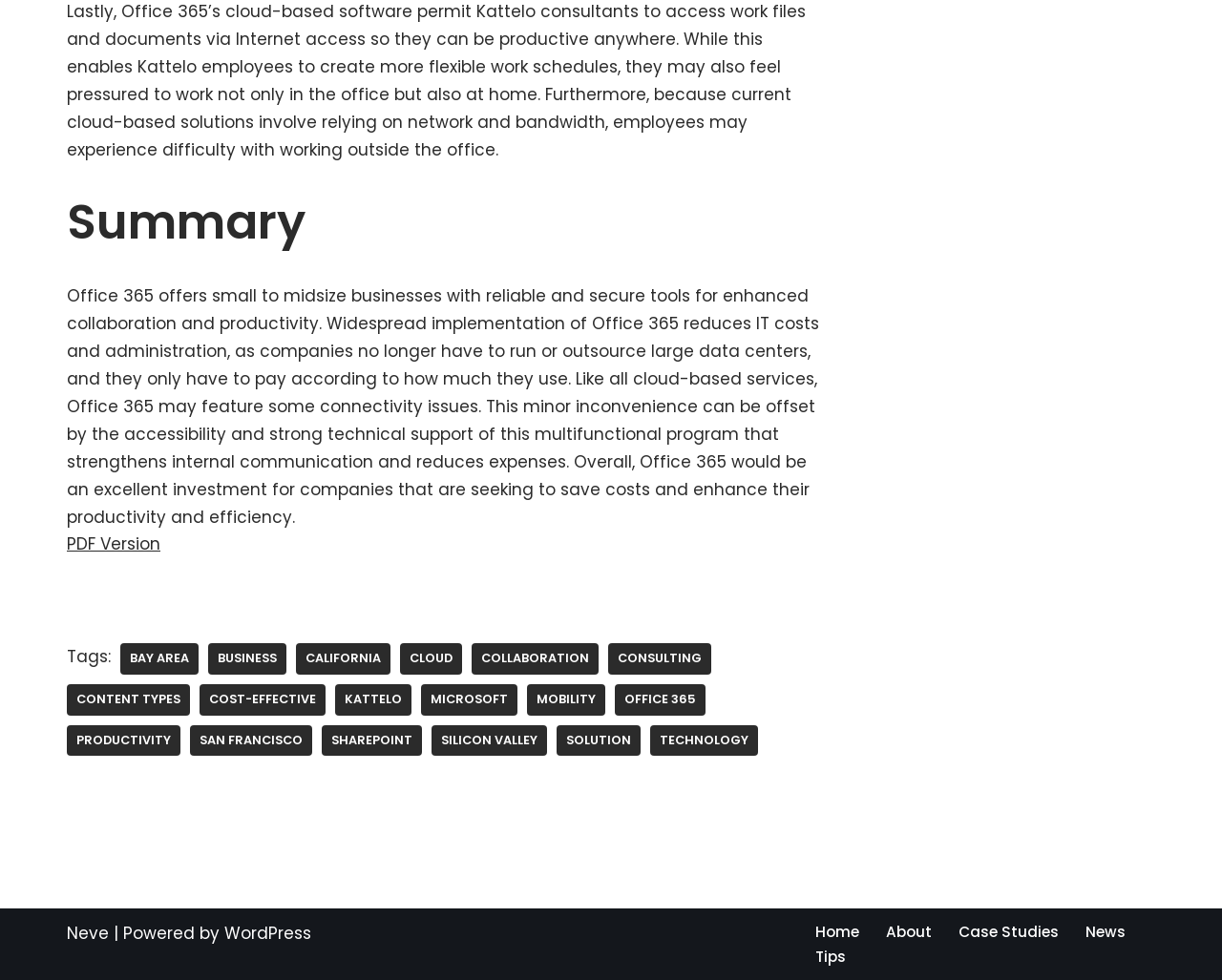Find the bounding box coordinates of the UI element according to this description: "collaboration".

[0.386, 0.656, 0.49, 0.688]